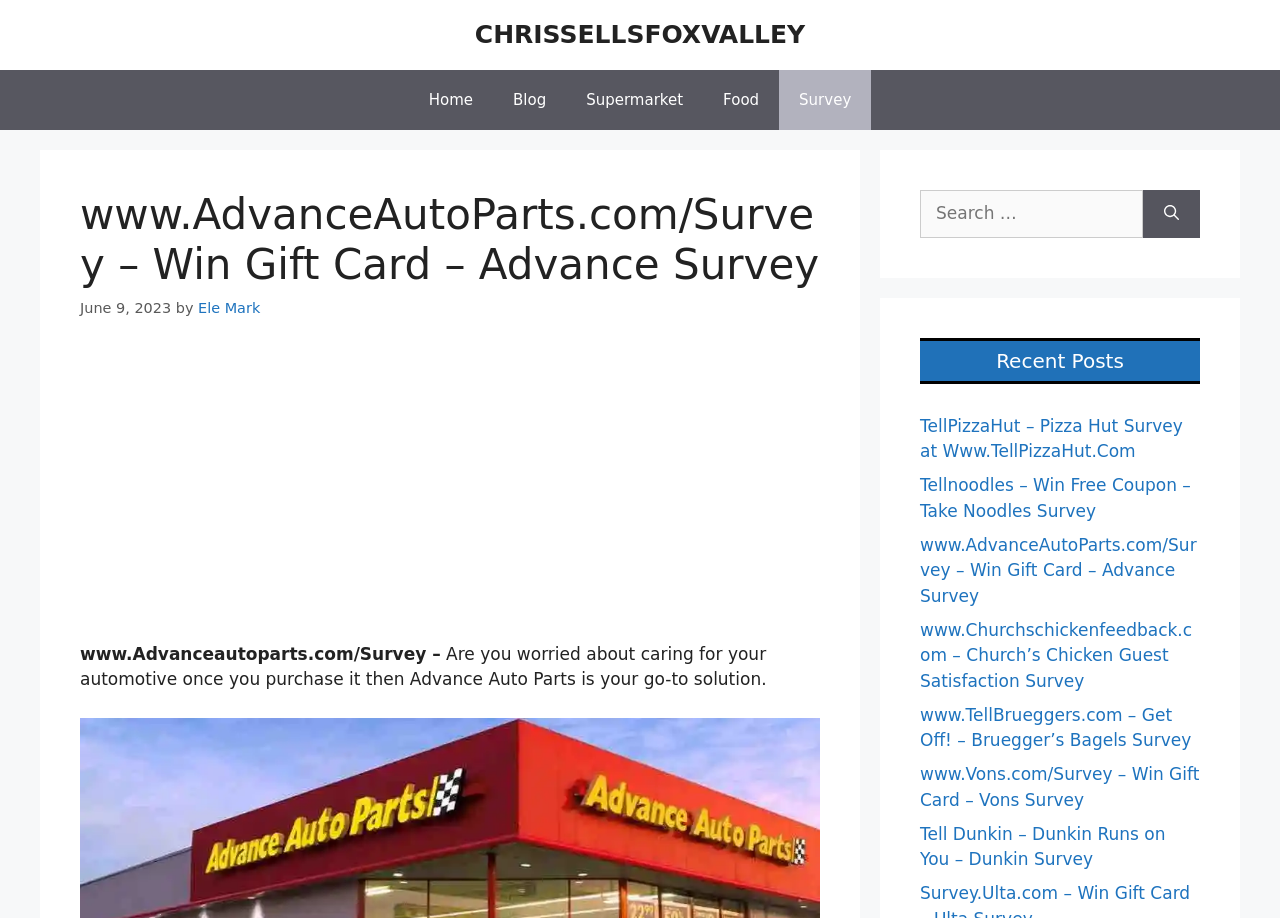Please locate the bounding box coordinates of the region I need to click to follow this instruction: "Read the 'Recent Posts'".

[0.719, 0.368, 0.938, 0.418]